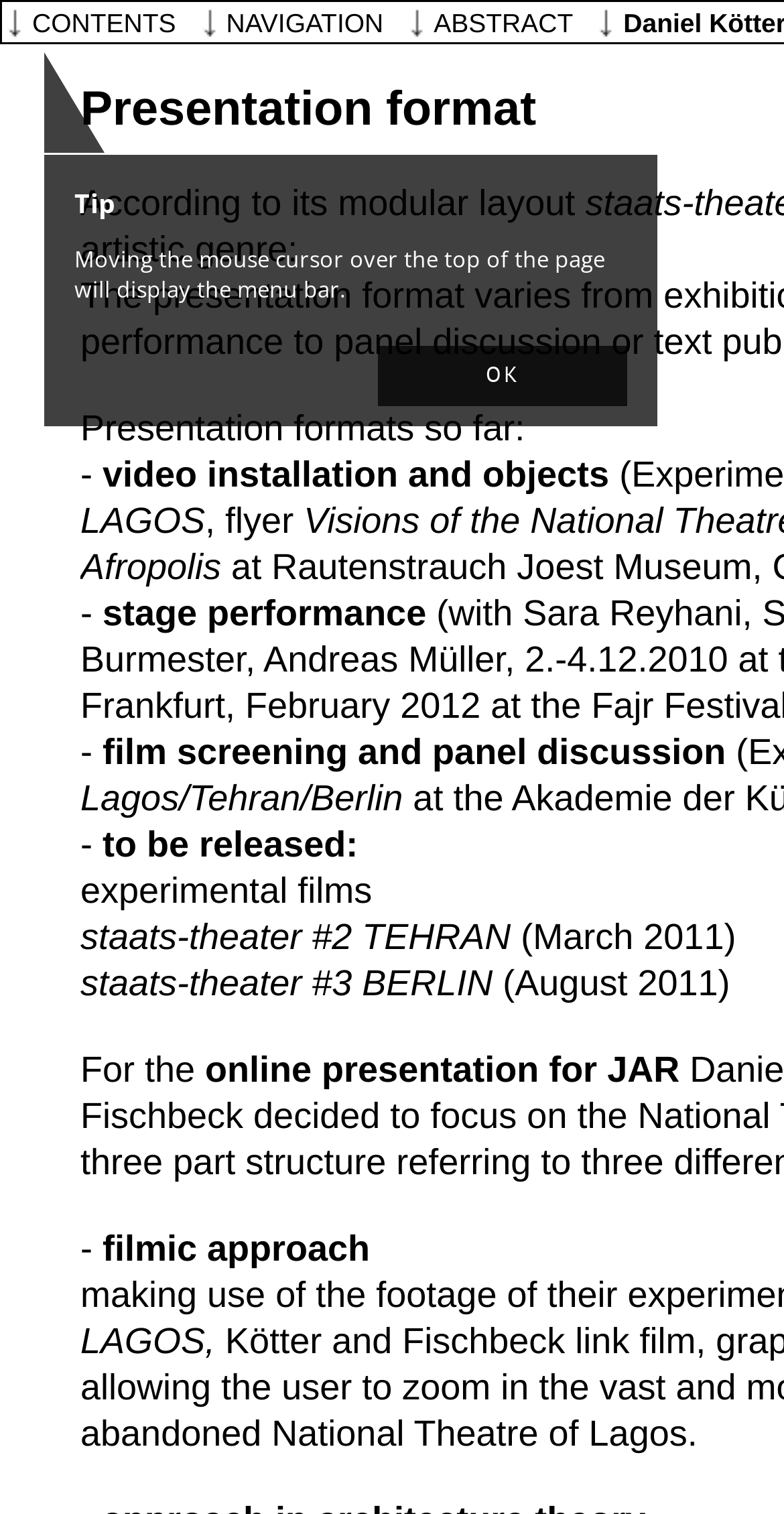What is the title of the second staats-theater event?
Refer to the image and answer the question using a single word or phrase.

staats-theater #2 TEHRAN